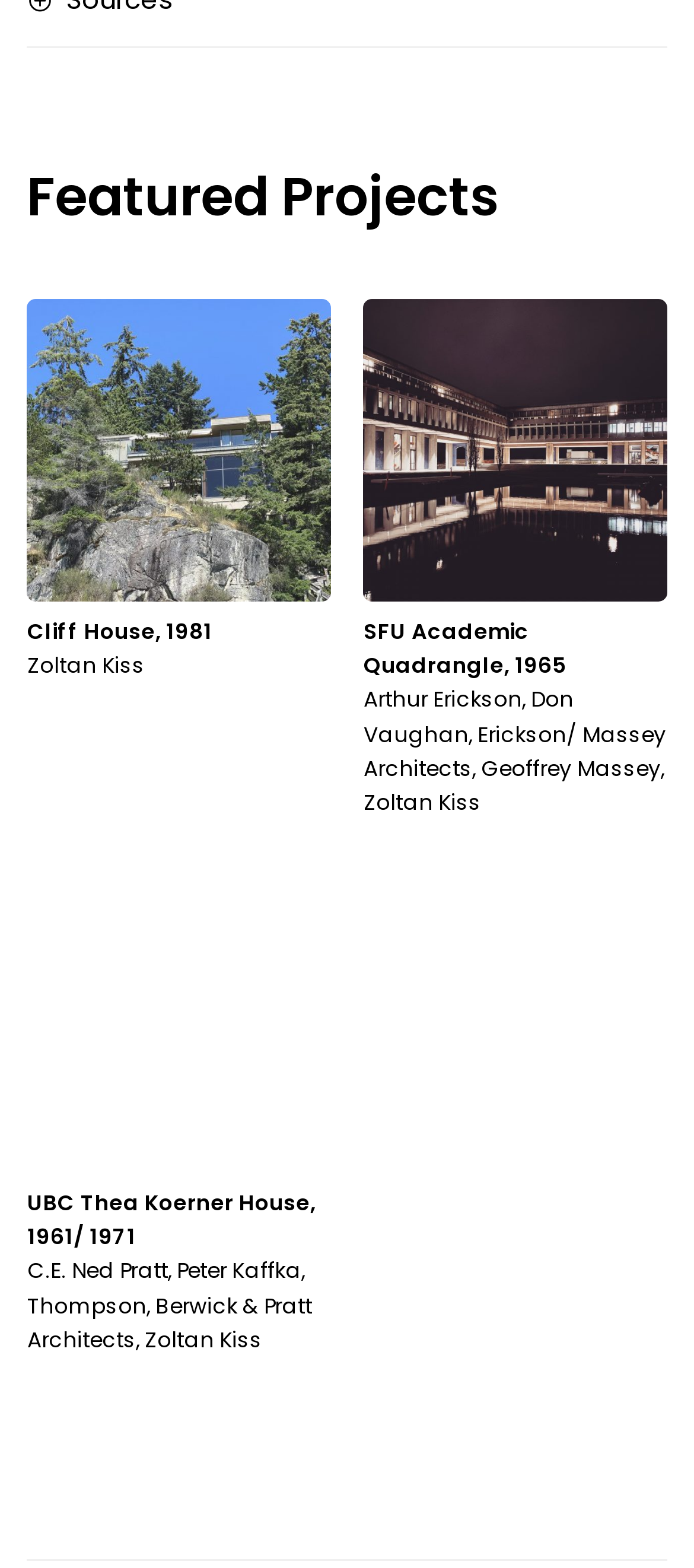Could you find the bounding box coordinates of the clickable area to complete this instruction: "View featured projects"?

[0.038, 0.103, 0.721, 0.15]